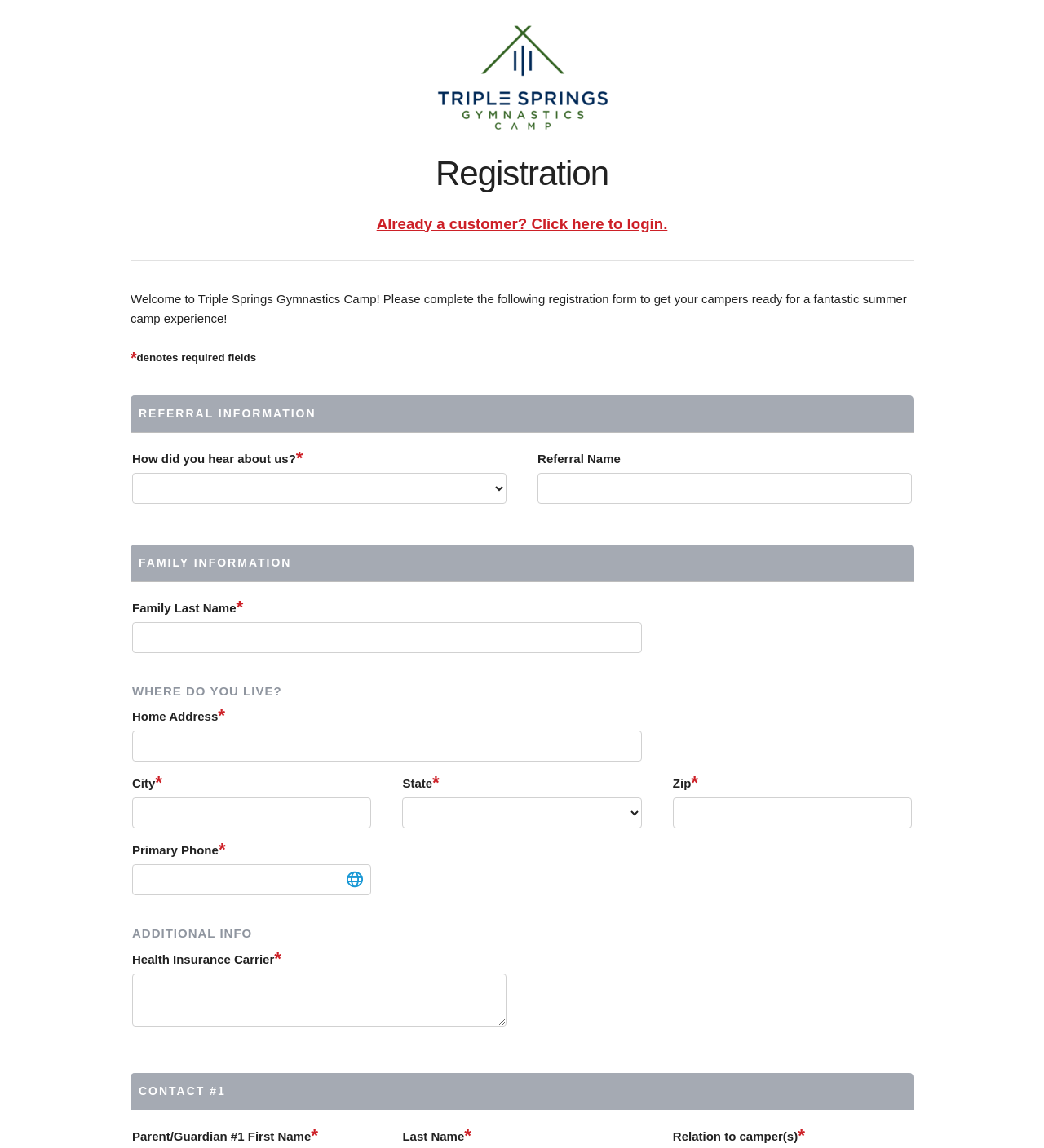What is the first field in the 'REFERRAL INFORMATION' section?
From the screenshot, supply a one-word or short-phrase answer.

How did you hear about us?